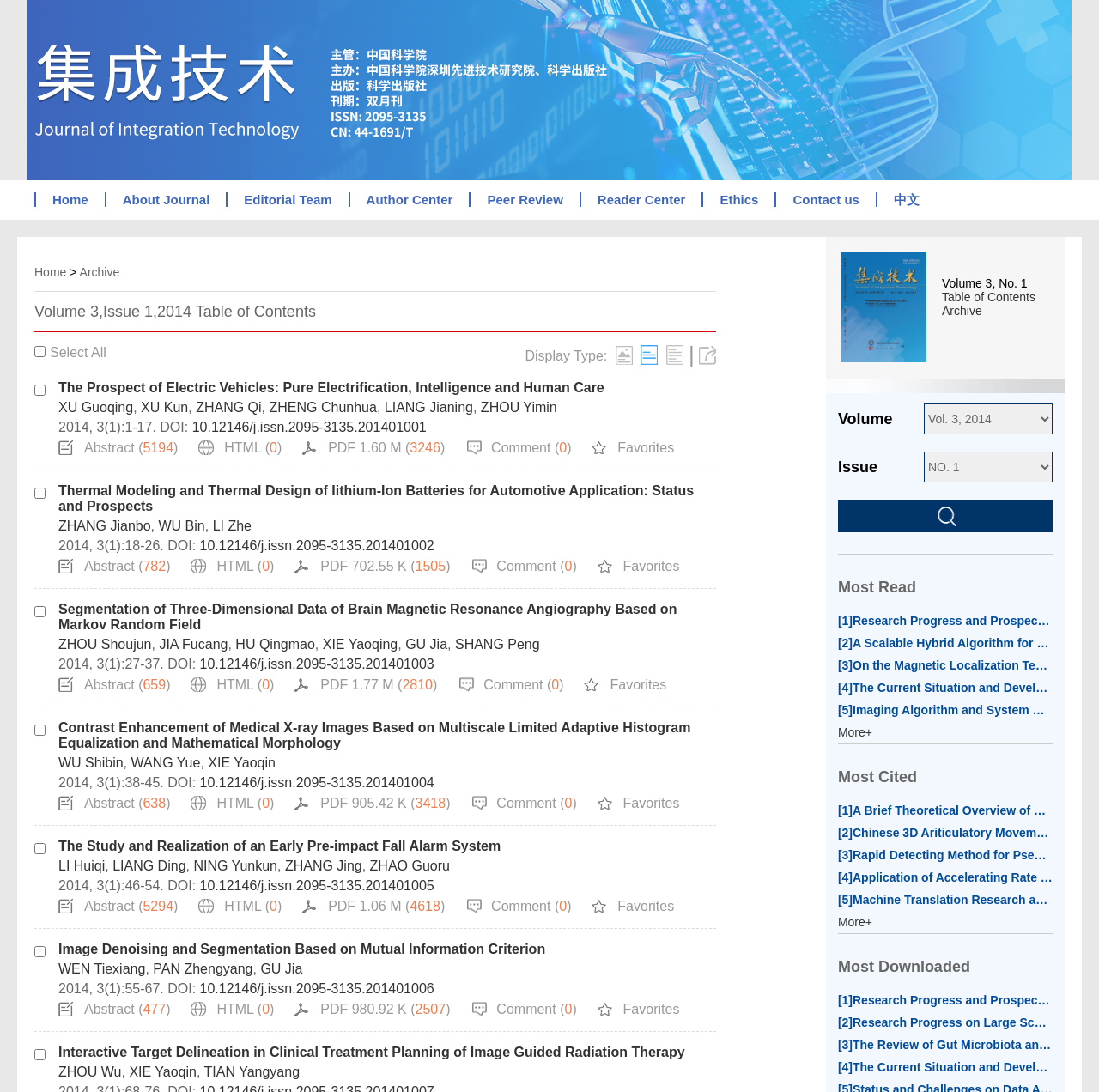Please specify the bounding box coordinates in the format (top-left x, top-left y, bottom-right x, bottom-right y), with values ranging from 0 to 1. Identify the bounding box for the UI component described as follows: Next

None